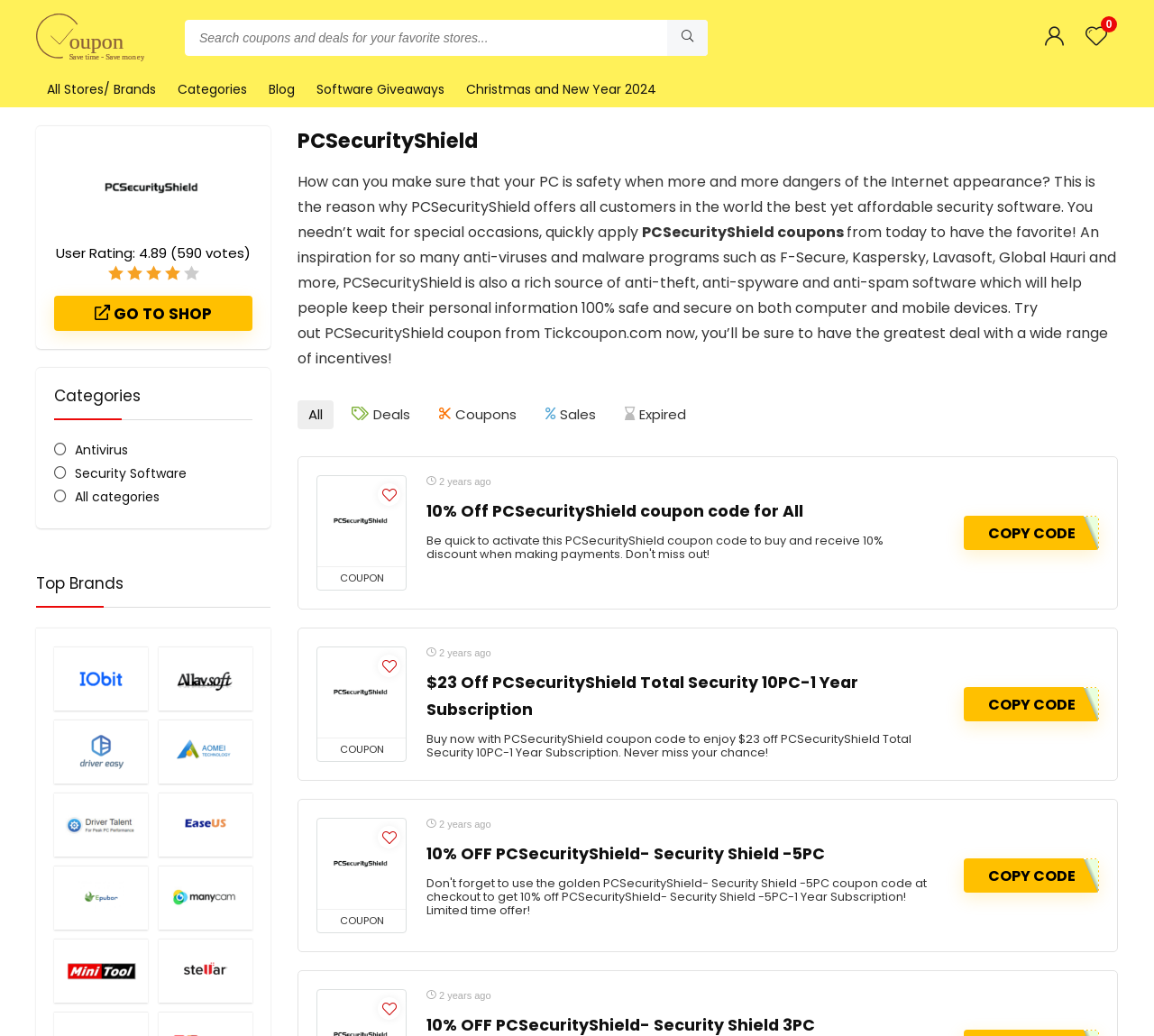What is the category of the coupon '10% Off PCSecurityShield coupon code for All'?
Based on the screenshot, give a detailed explanation to answer the question.

The category of the coupon '10% Off PCSecurityShield coupon code for All' can be inferred from the links and categories listed on the webpage. The coupon is related to PCSecurityShield, which is an antivirus software, and is also listed under the 'Antivirus' category.